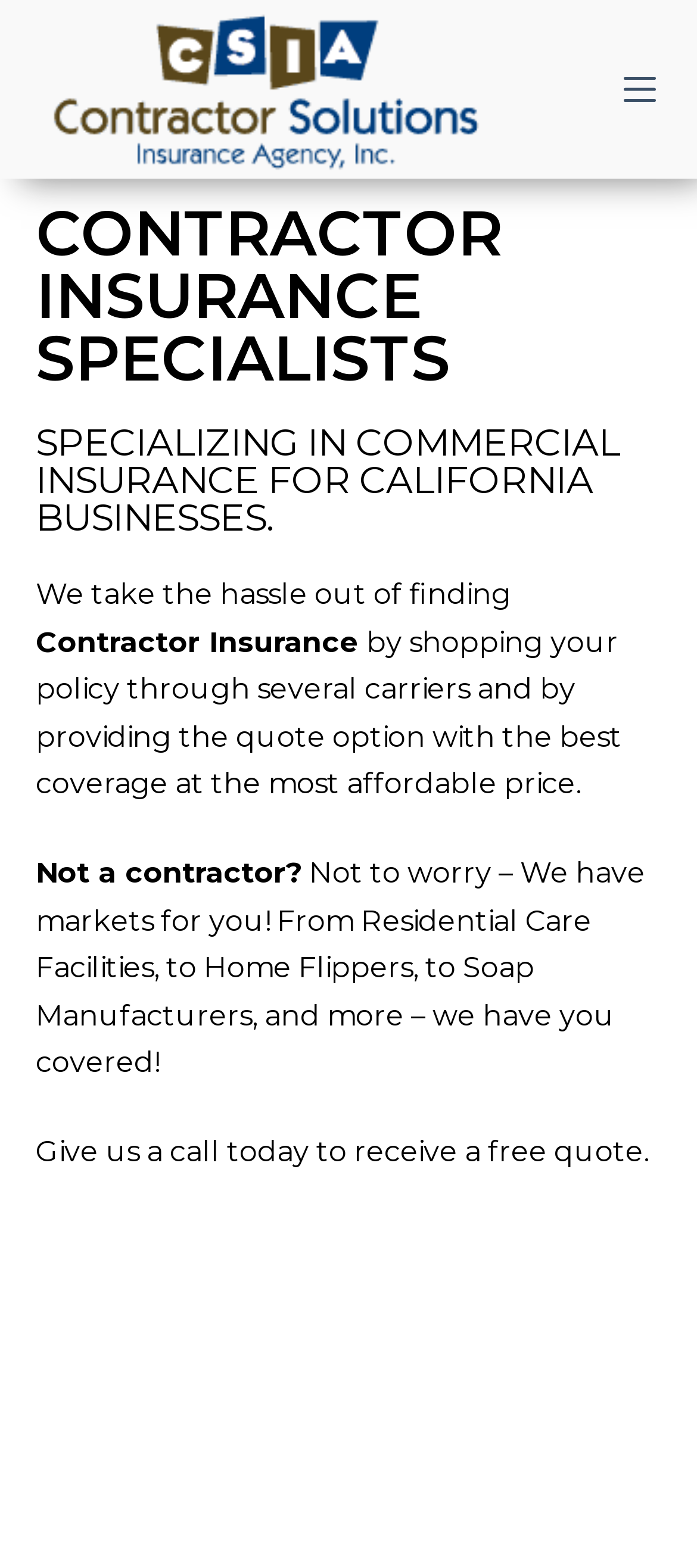Explain the features and main sections of the webpage comprehensively.

The webpage is about Fontana Contractor License Bond Insurance, specifically highlighting the services of Contractor Solutions Insurance Agency, Inc. At the top-left corner, there is a link to skip to the content. Next to it, on the top-center, is the agency's logo and name, which is also a link. On the top-right corner, there is a menu button.

Below the top section, there are three headings that introduce the agency's expertise in commercial insurance for California businesses. The first heading is "FONTANA CONTRACTOR LICENSE BOND INSURANCE AGENCY", followed by "Centered in Strategies for Contractors." and "Expertise in Commercial Insurance designed for Businesses in CA." 

Under these headings, there is a paragraph of text that explains how the agency simplifies the process of obtaining Contractor License Bond Insurance, allowing clients to receive a Certificate of Insurance within 24 hours.

On the lower-middle section of the page, there is a phone number link, "(619) 741-5118", which is likely a contact number for the agency. Below this, there are two static text elements, "Bonds" and "General Liability Insurance", which may be related to the agency's services.

At the bottom of the page, there is a text input field with a prompt to enter a license or application fee number to obtain a bond quote.